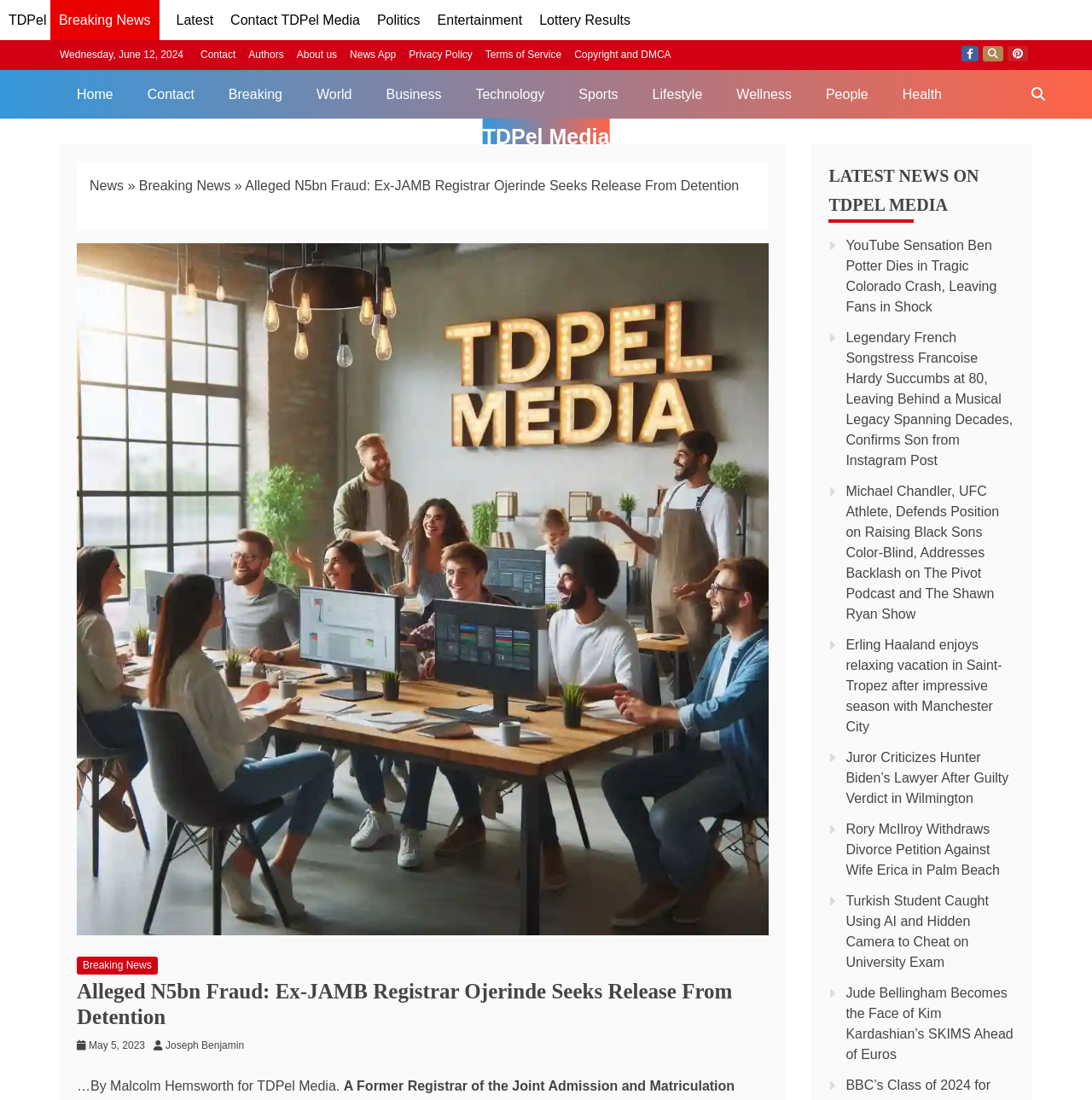Determine the bounding box for the UI element that matches this description: "aria-label="Search TDPel Media"".

[0.933, 0.063, 0.969, 0.108]